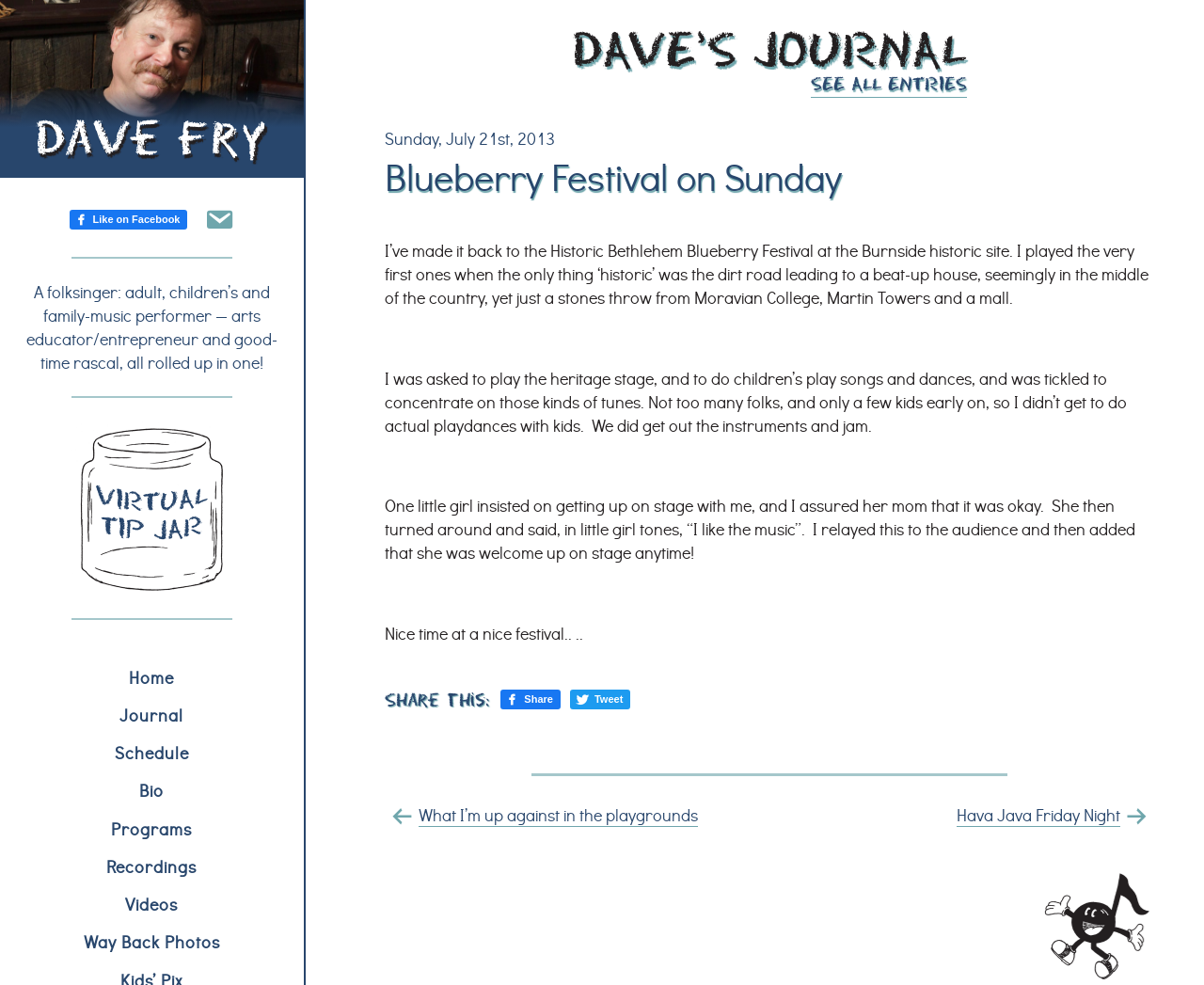Locate the coordinates of the bounding box for the clickable region that fulfills this instruction: "Search for something".

None